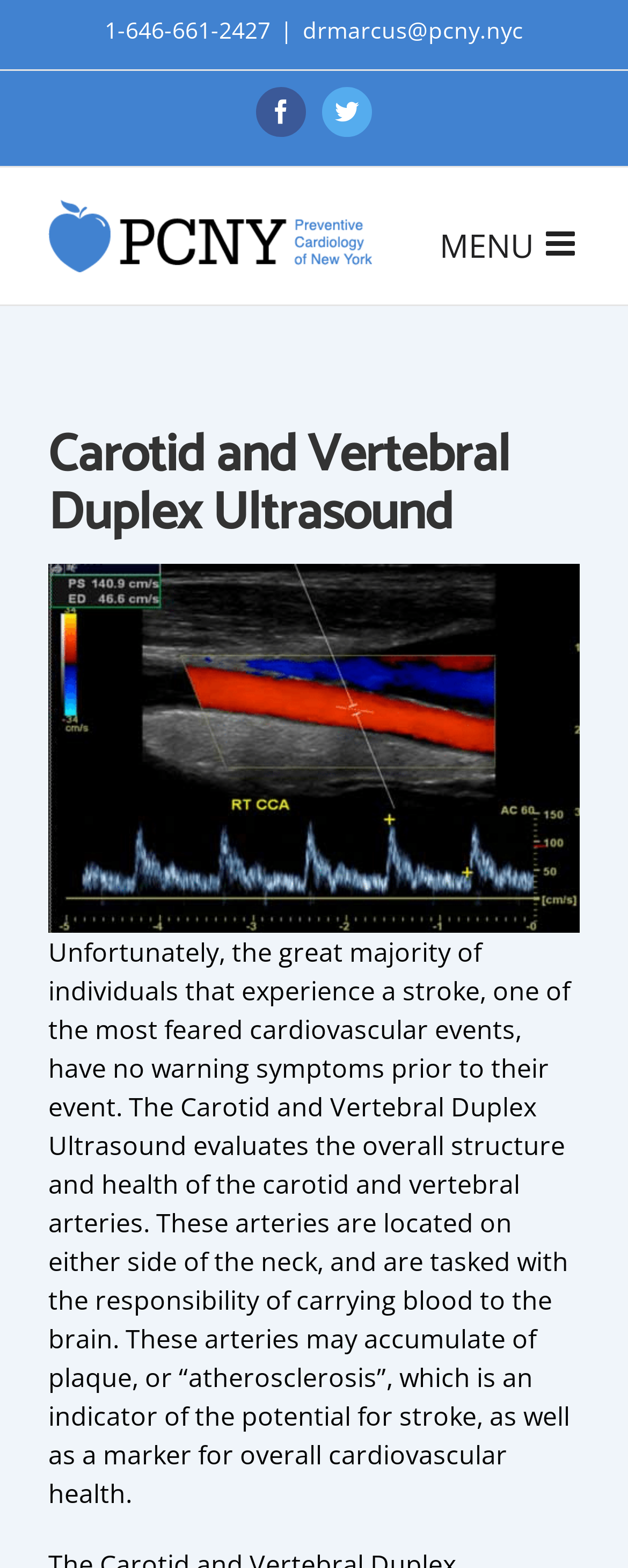Using the information from the screenshot, answer the following question thoroughly:
What is the location of the Dr. Lee Marcus Logo?

I found the location of the Dr. Lee Marcus Logo by looking at the image element with the bounding box coordinates [0.077, 0.128, 0.591, 0.174], which is located at the top-left corner of the webpage.